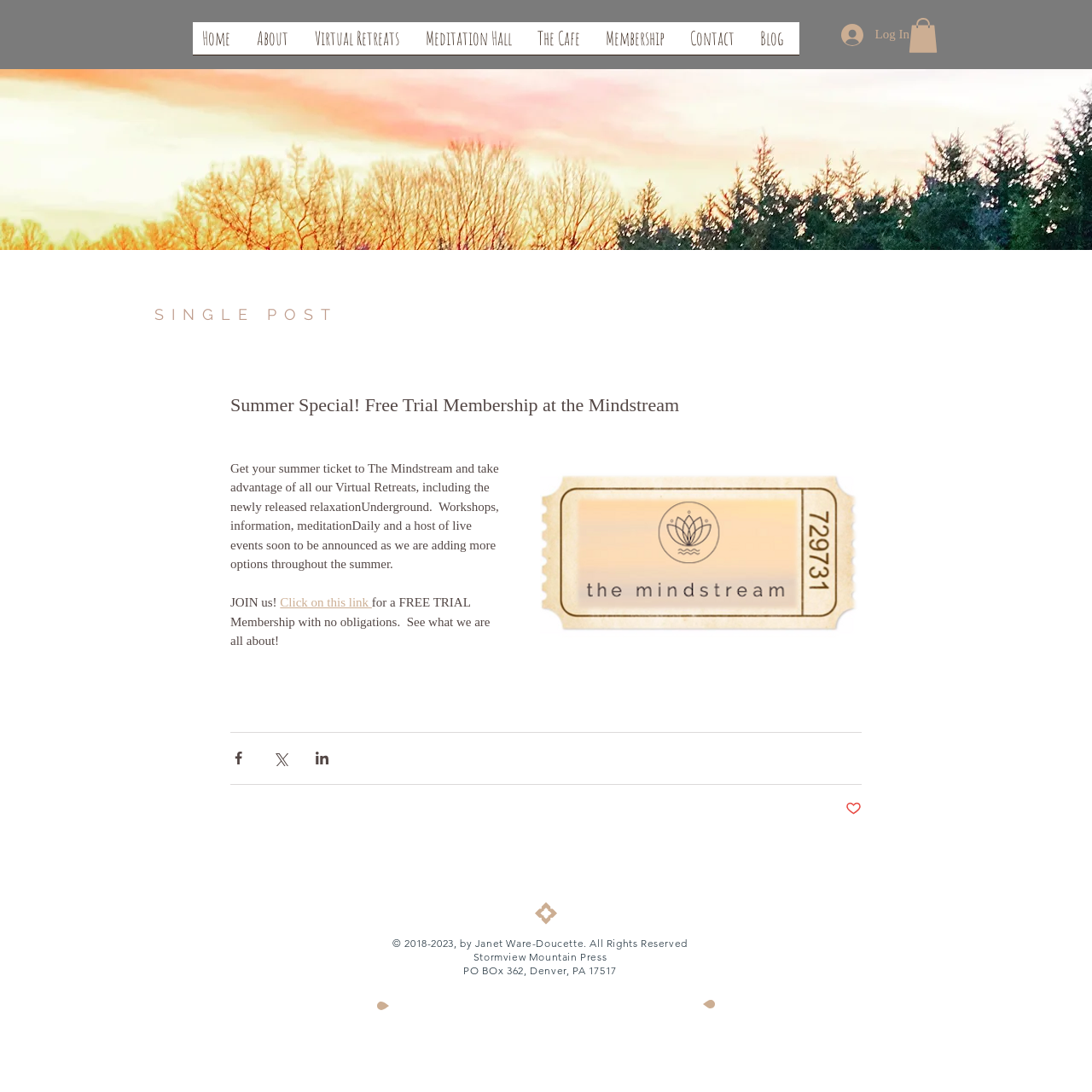Please provide a comprehensive response to the question based on the details in the image: What is the purpose of the 'Join us!' button?

I analyzed the article section under the main element and found the 'Join us!' button with the ID '395'. The button is accompanied by a static text that says 'Get your summer ticket to The Mindstream and take advantage of all our Virtual Retreats...'. This suggests that the purpose of the 'Join us!' button is to get a free trial membership.